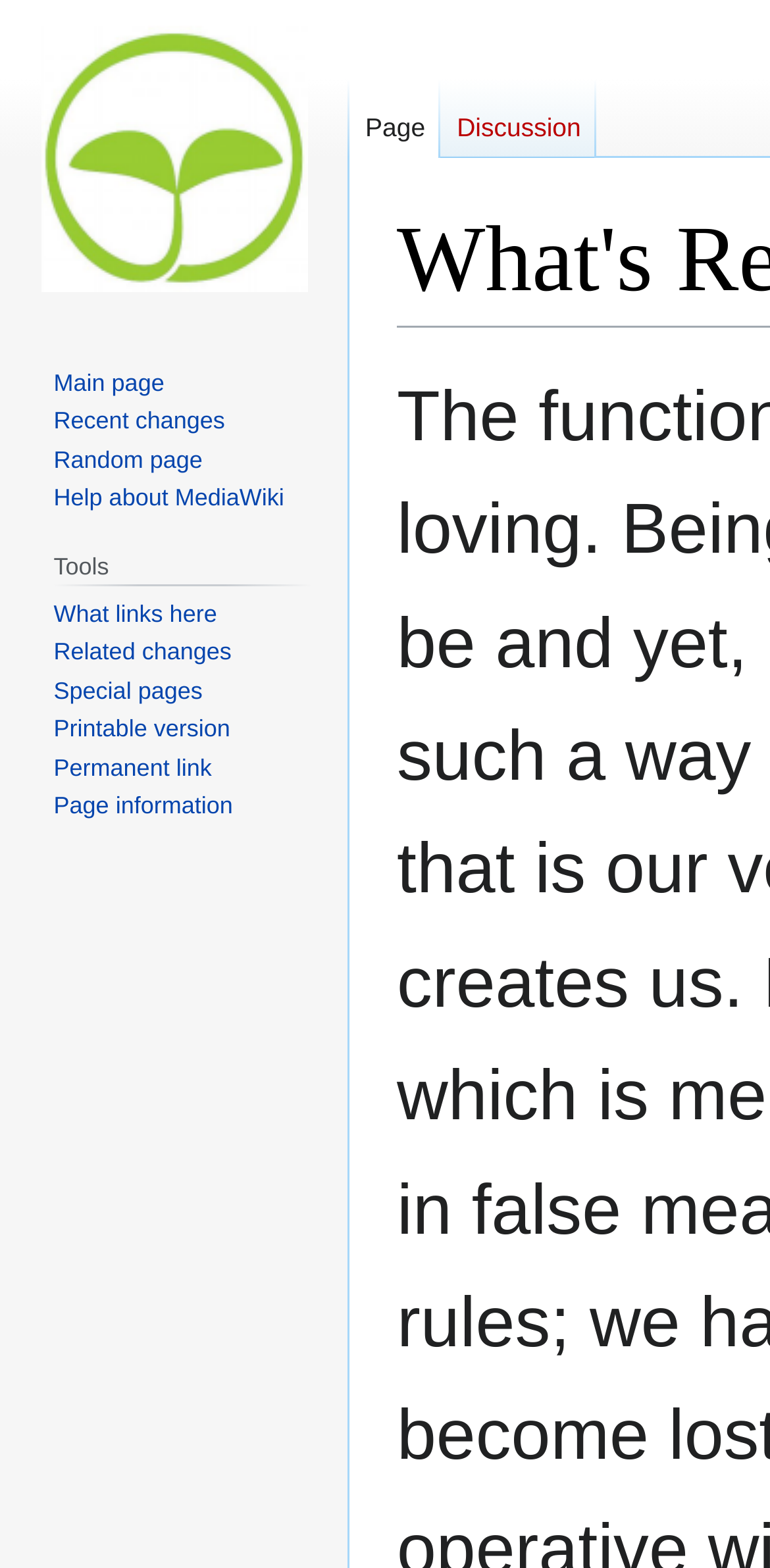Find and indicate the bounding box coordinates of the region you should select to follow the given instruction: "Go to page".

[0.454, 0.05, 0.573, 0.101]